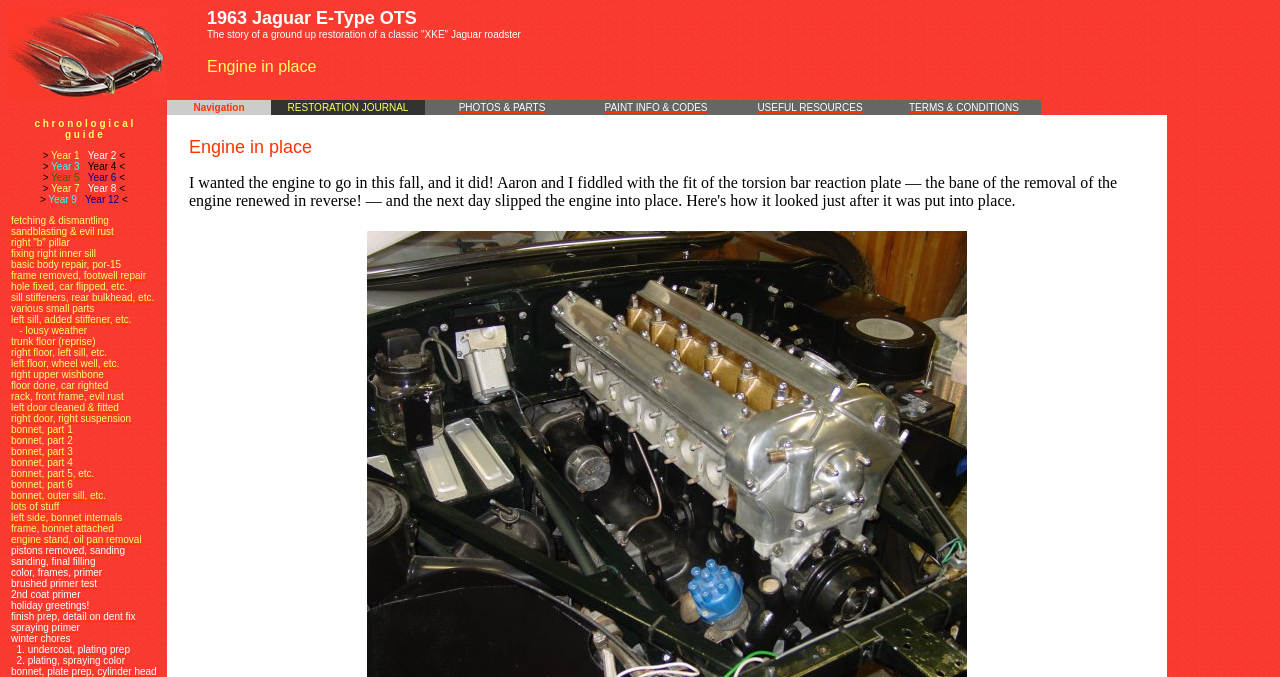Locate the bounding box of the user interface element based on this description: "left floor, wheel well, etc.".

[0.009, 0.529, 0.093, 0.545]